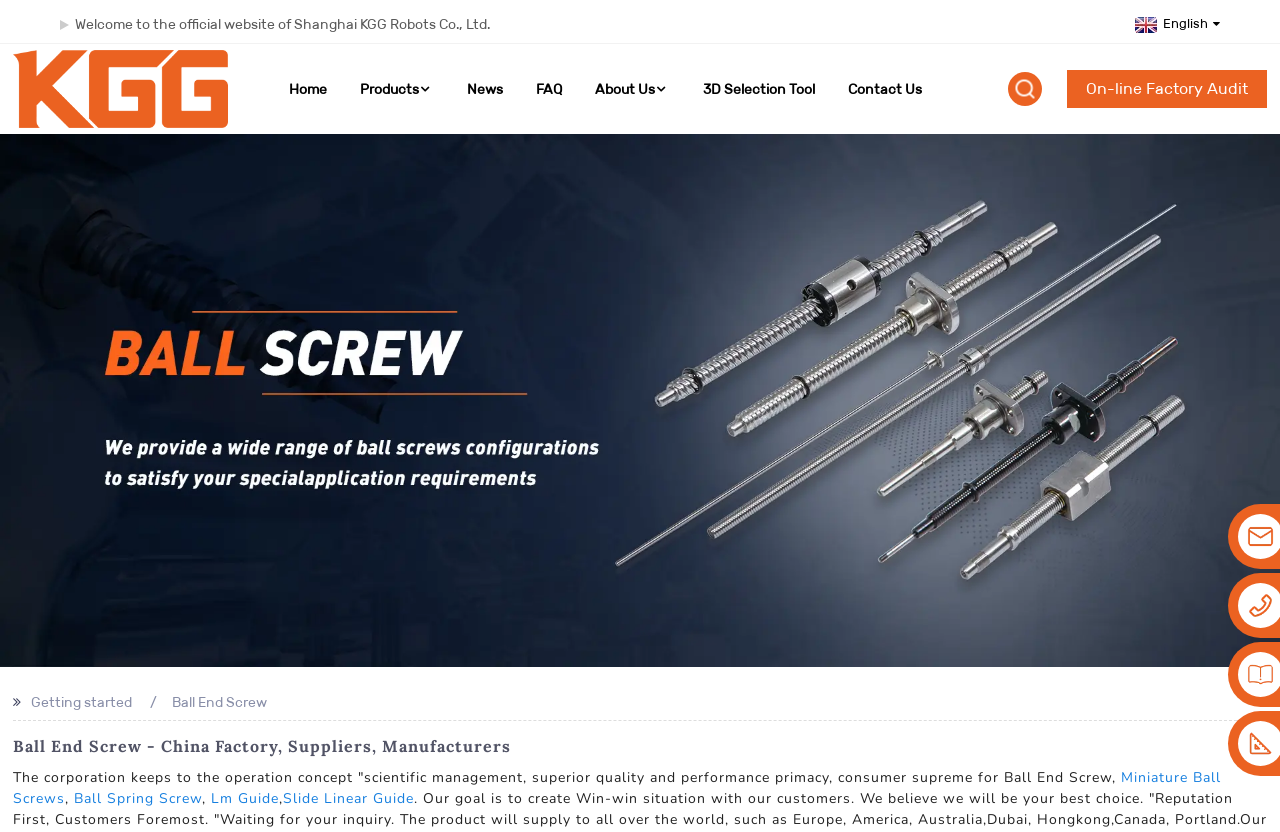Please answer the following question using a single word or phrase: 
How many main navigation links are there?

9